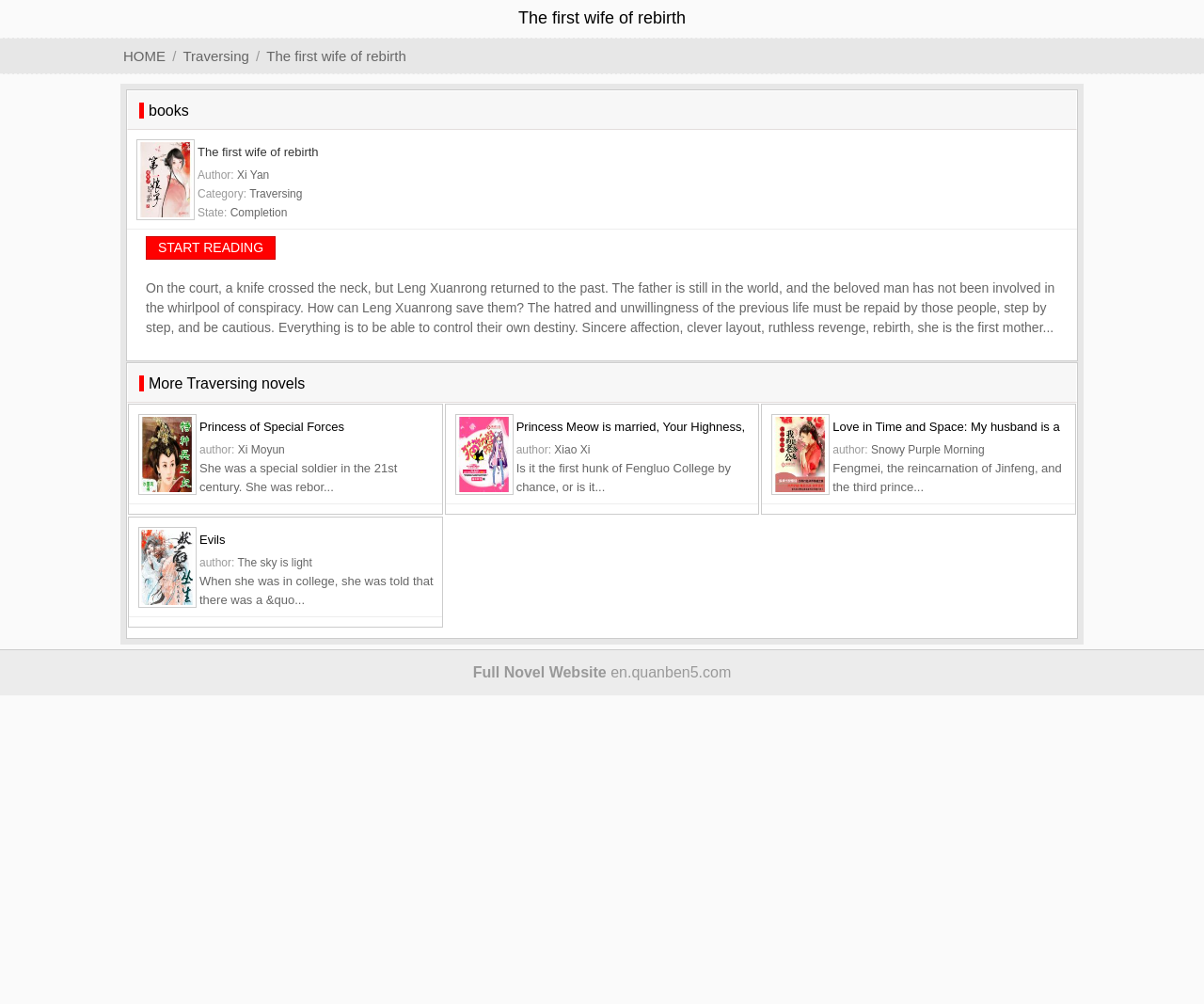Please analyze the image and provide a thorough answer to the question:
What is the website's domain name?

The website's domain name is obtained from the static text element with the text 'en.quanben5.com' which is located at the bottom of the webpage.